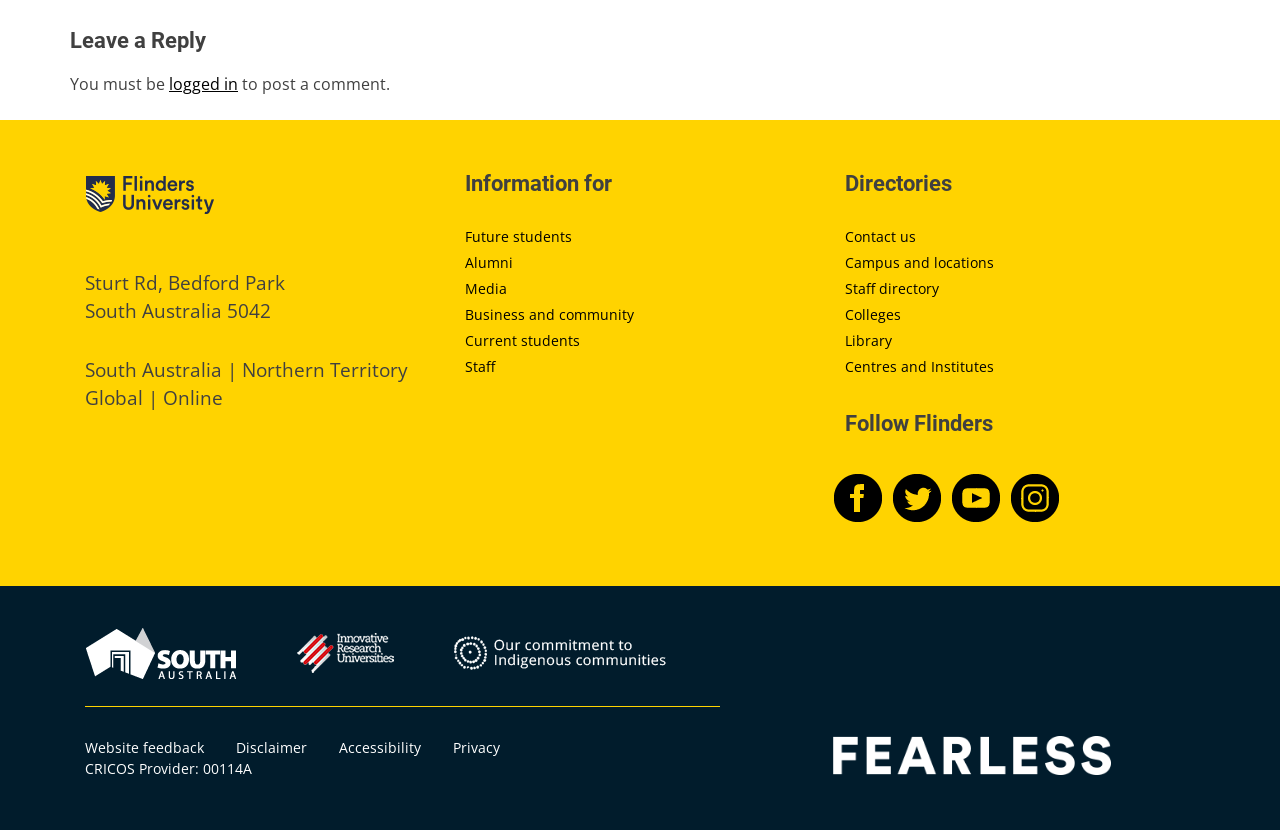Answer the following query with a single word or phrase:
What is the logo above the 'Information for' heading?

Flinders University Logo